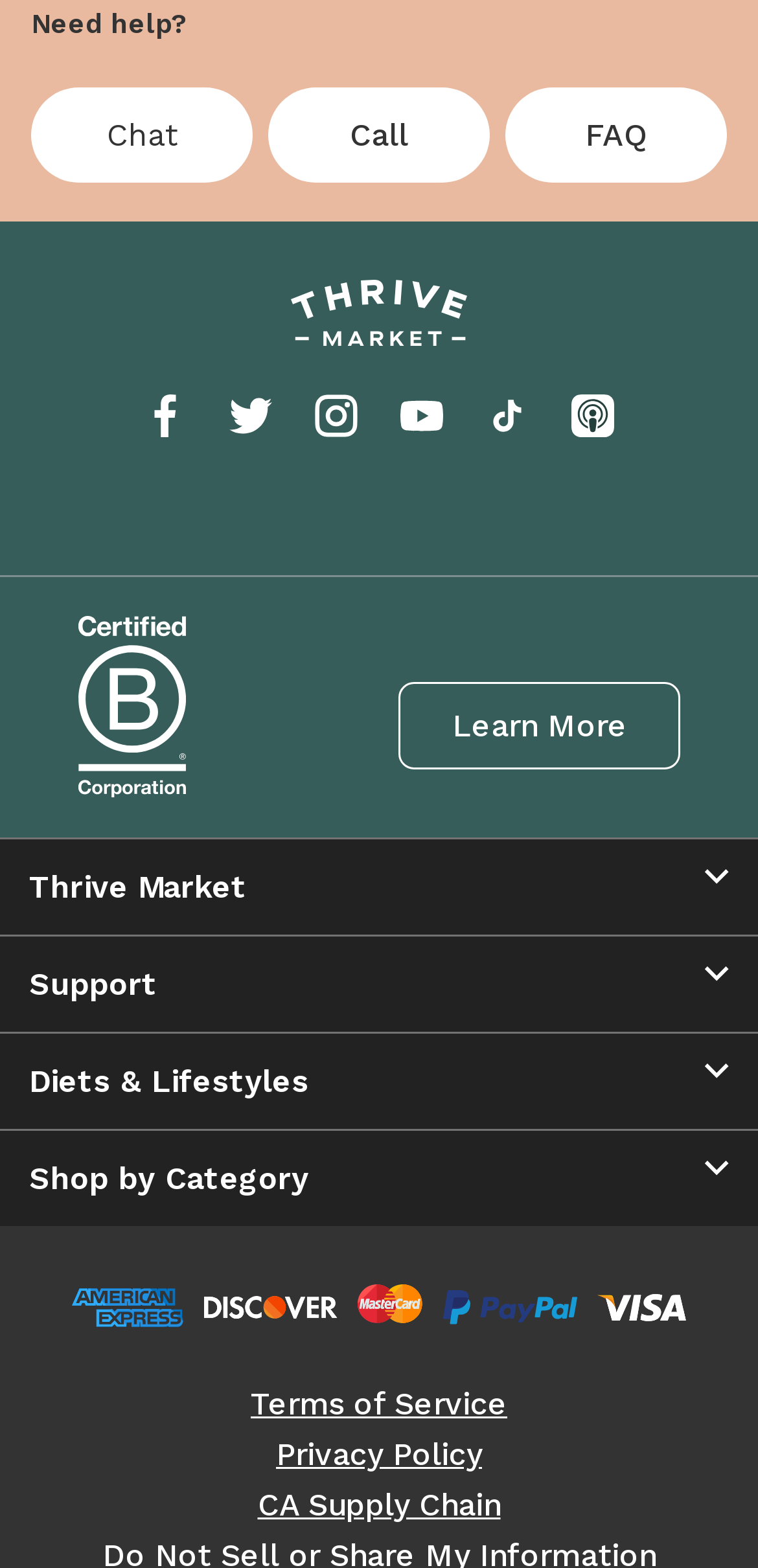Please respond to the question with a concise word or phrase:
How many images are there at the bottom?

5